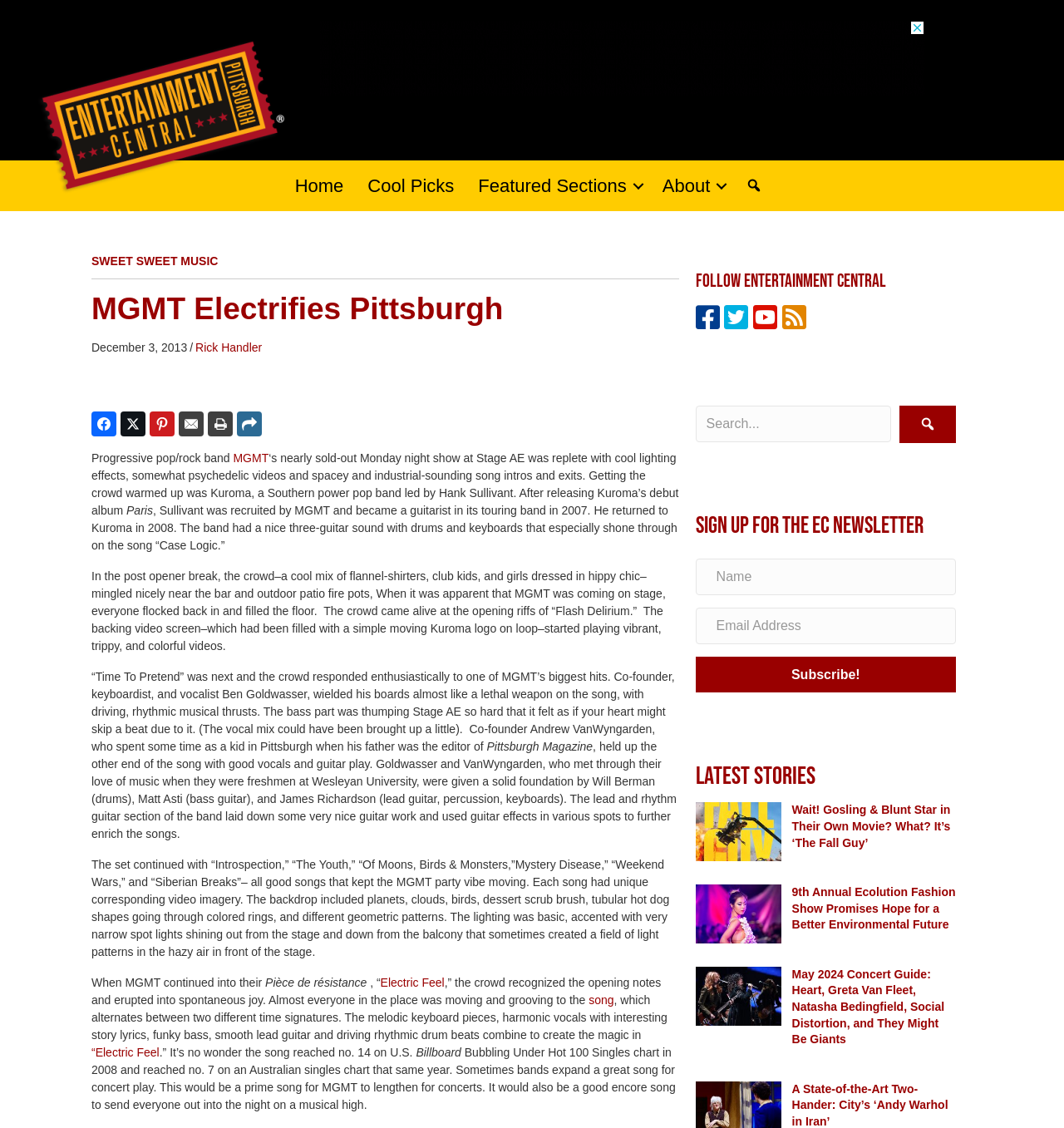Using the provided description: "title="Share on Pinterest"", find the bounding box coordinates of the corresponding UI element. The output should be four float numbers between 0 and 1, in the format [left, top, right, bottom].

[0.141, 0.365, 0.164, 0.387]